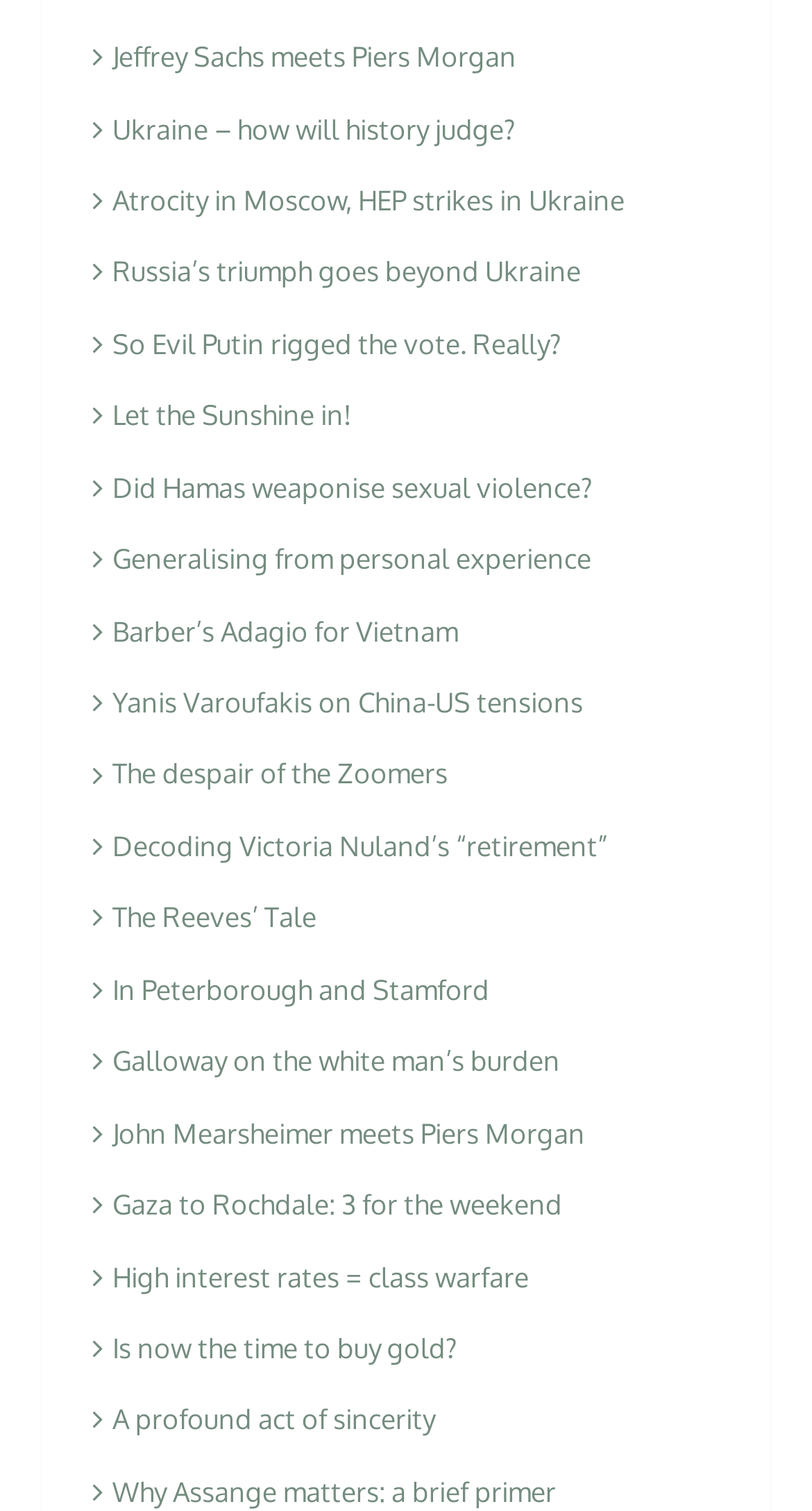Locate the bounding box coordinates of the element's region that should be clicked to carry out the following instruction: "View article on Ukraine and its historical judgment". The coordinates need to be four float numbers between 0 and 1, i.e., [left, top, right, bottom].

[0.103, 0.074, 0.633, 0.096]